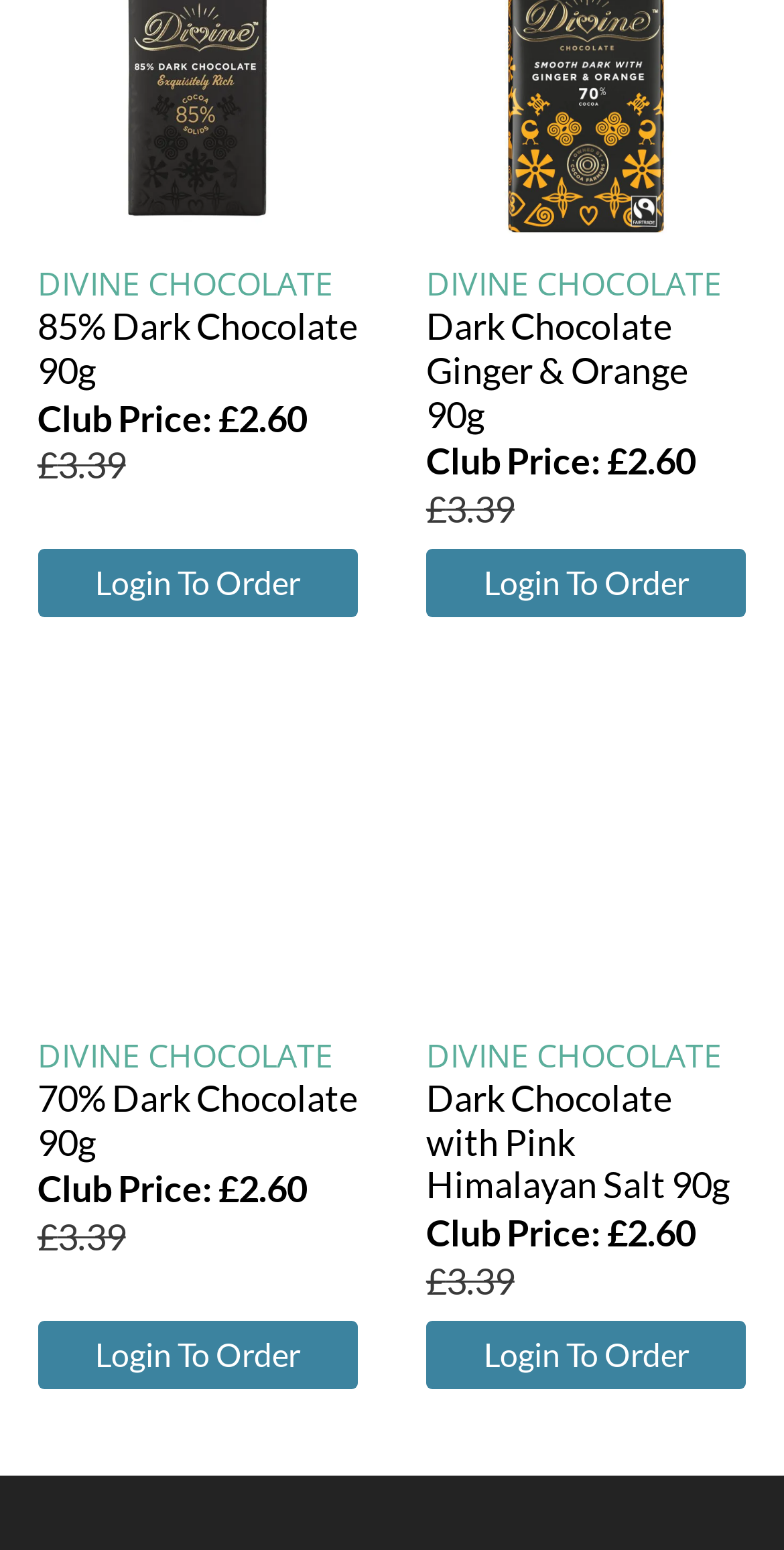Provide the bounding box coordinates of the HTML element this sentence describes: "Divine Chocolate". The bounding box coordinates consist of four float numbers between 0 and 1, i.e., [left, top, right, bottom].

[0.543, 0.168, 0.92, 0.197]